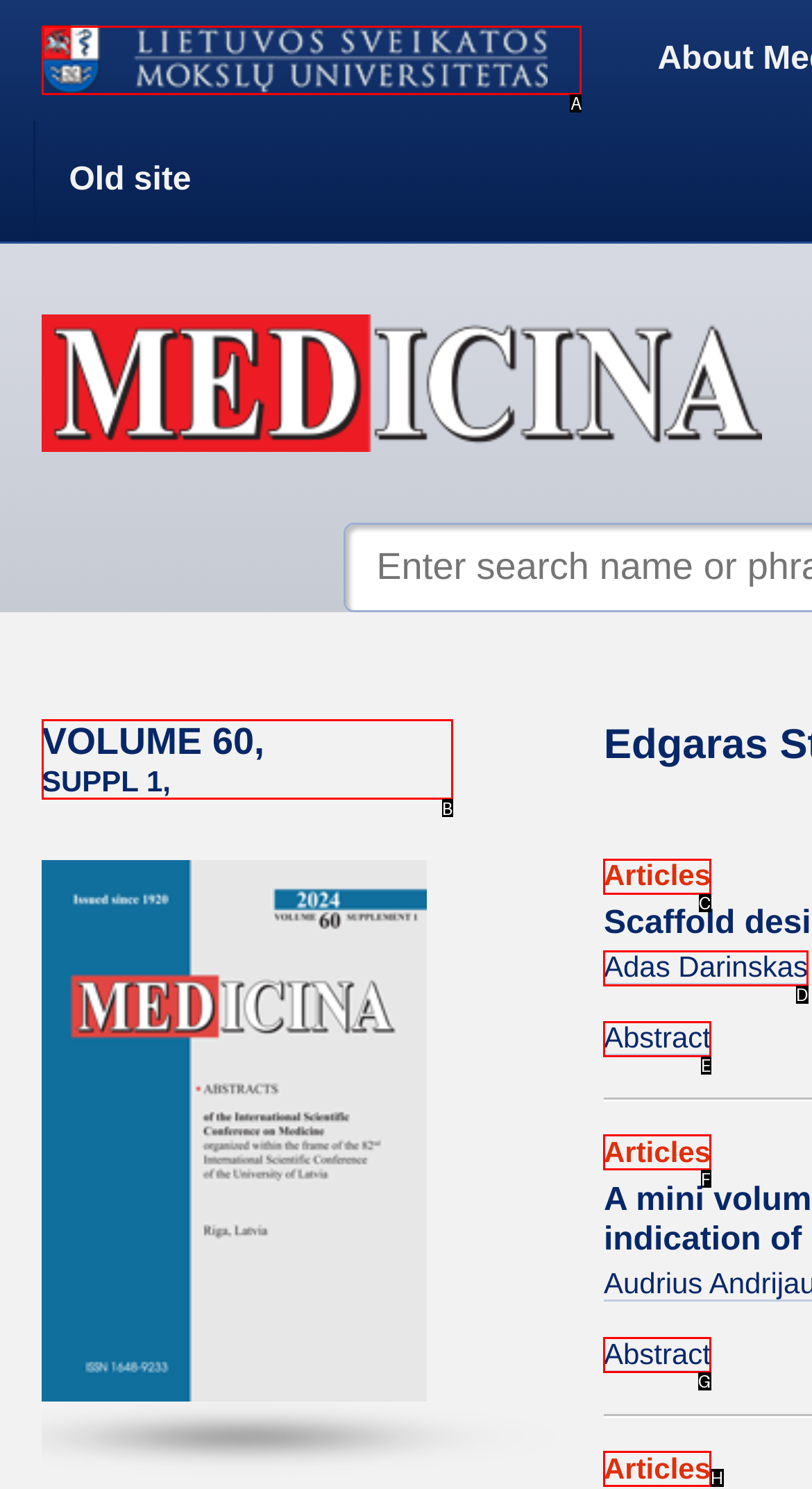Which HTML element among the options matches this description: Volume 60, Suppl 1,? Answer with the letter representing your choice.

B